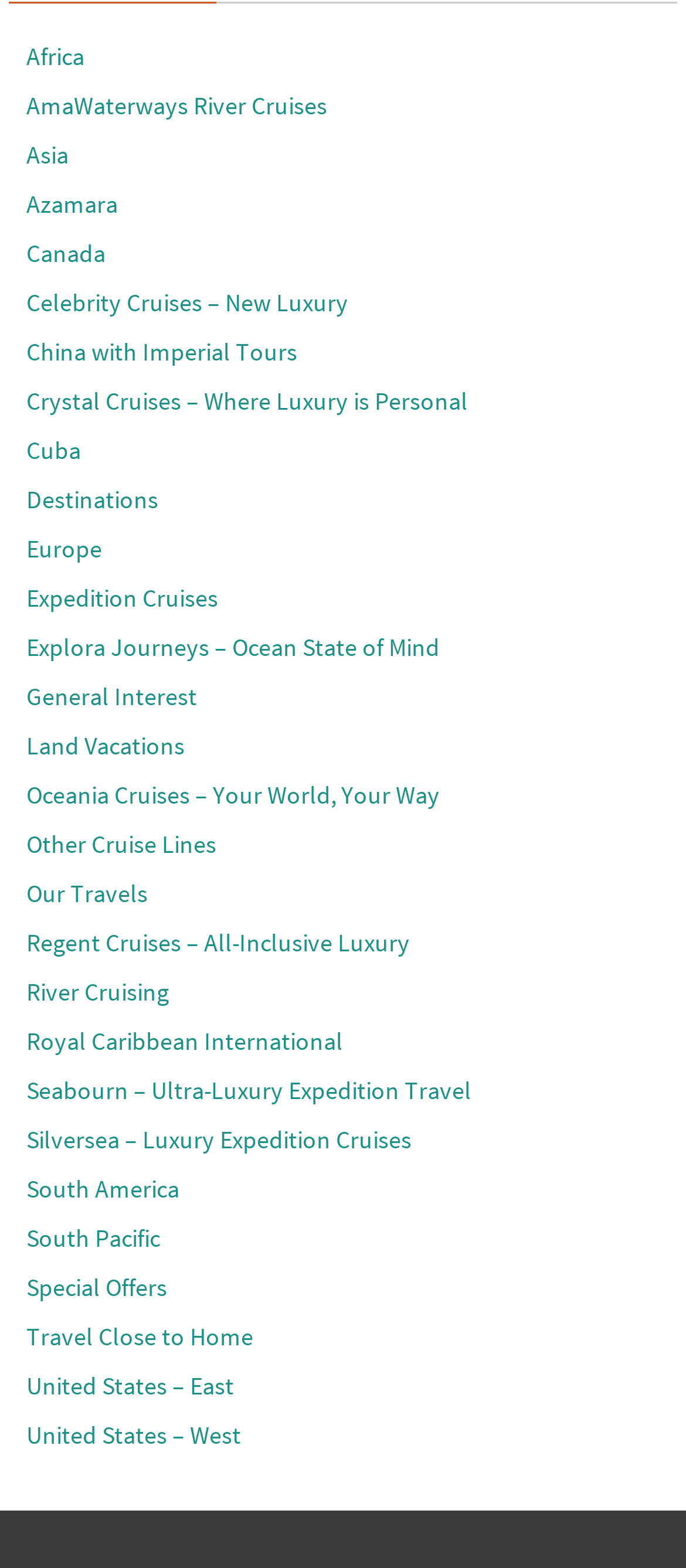Respond to the following question using a concise word or phrase: 
How many continents are represented on this webpage?

5